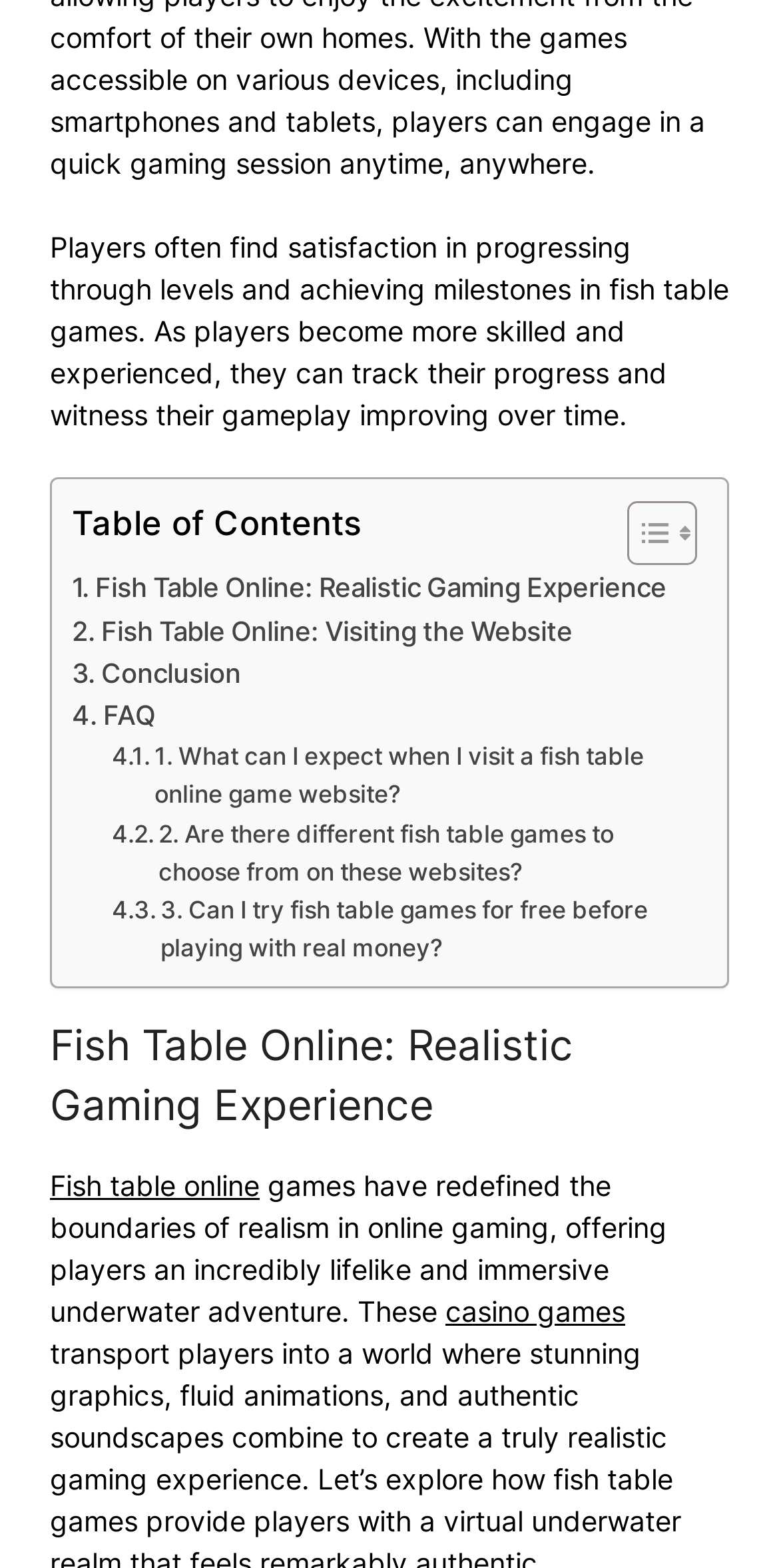Respond with a single word or short phrase to the following question: 
What type of games are mentioned in the webpage?

Casino games